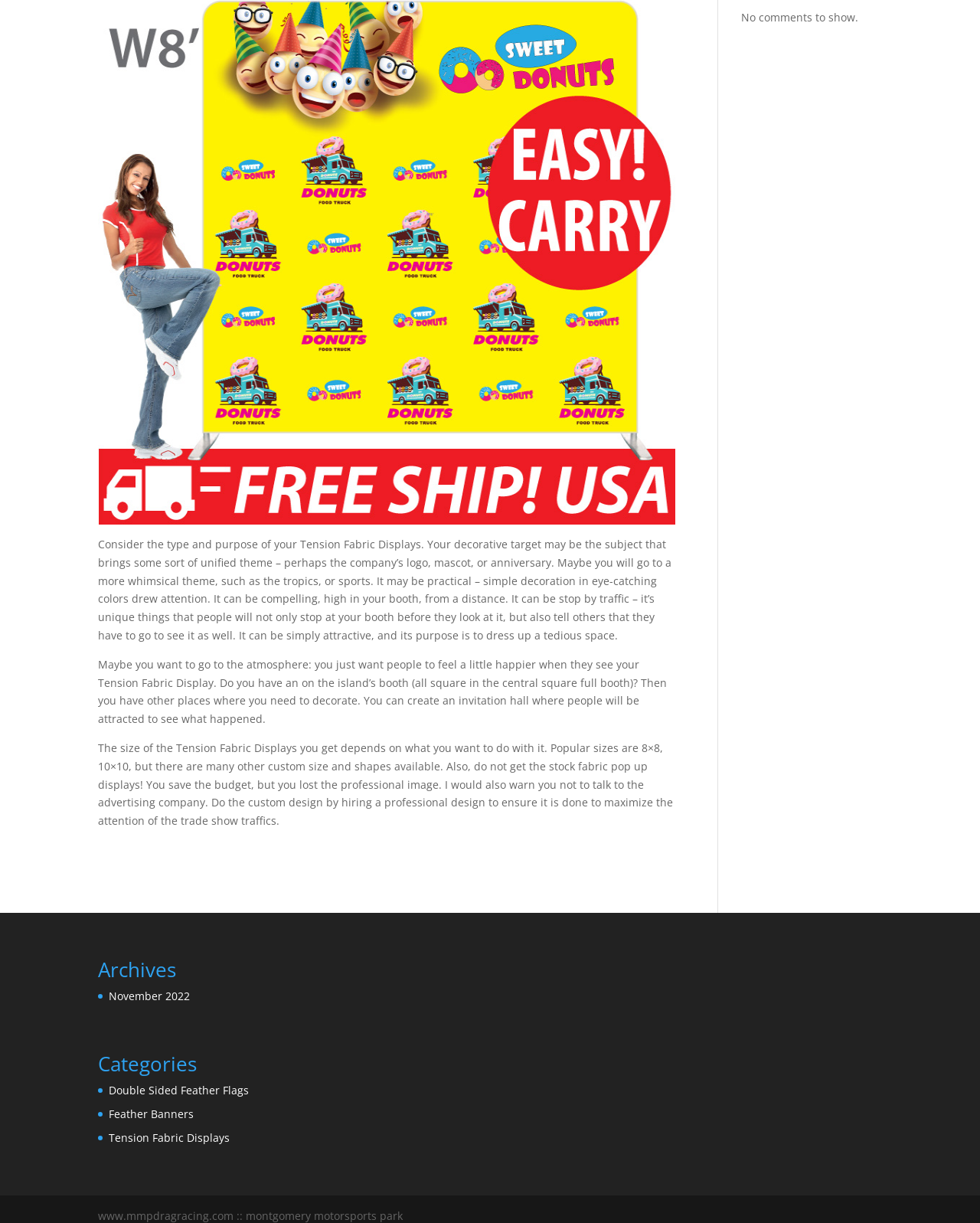Bounding box coordinates should be in the format (top-left x, top-left y, bottom-right x, bottom-right y) and all values should be floating point numbers between 0 and 1. Determine the bounding box coordinate for the UI element described as: November 2022

[0.111, 0.809, 0.194, 0.821]